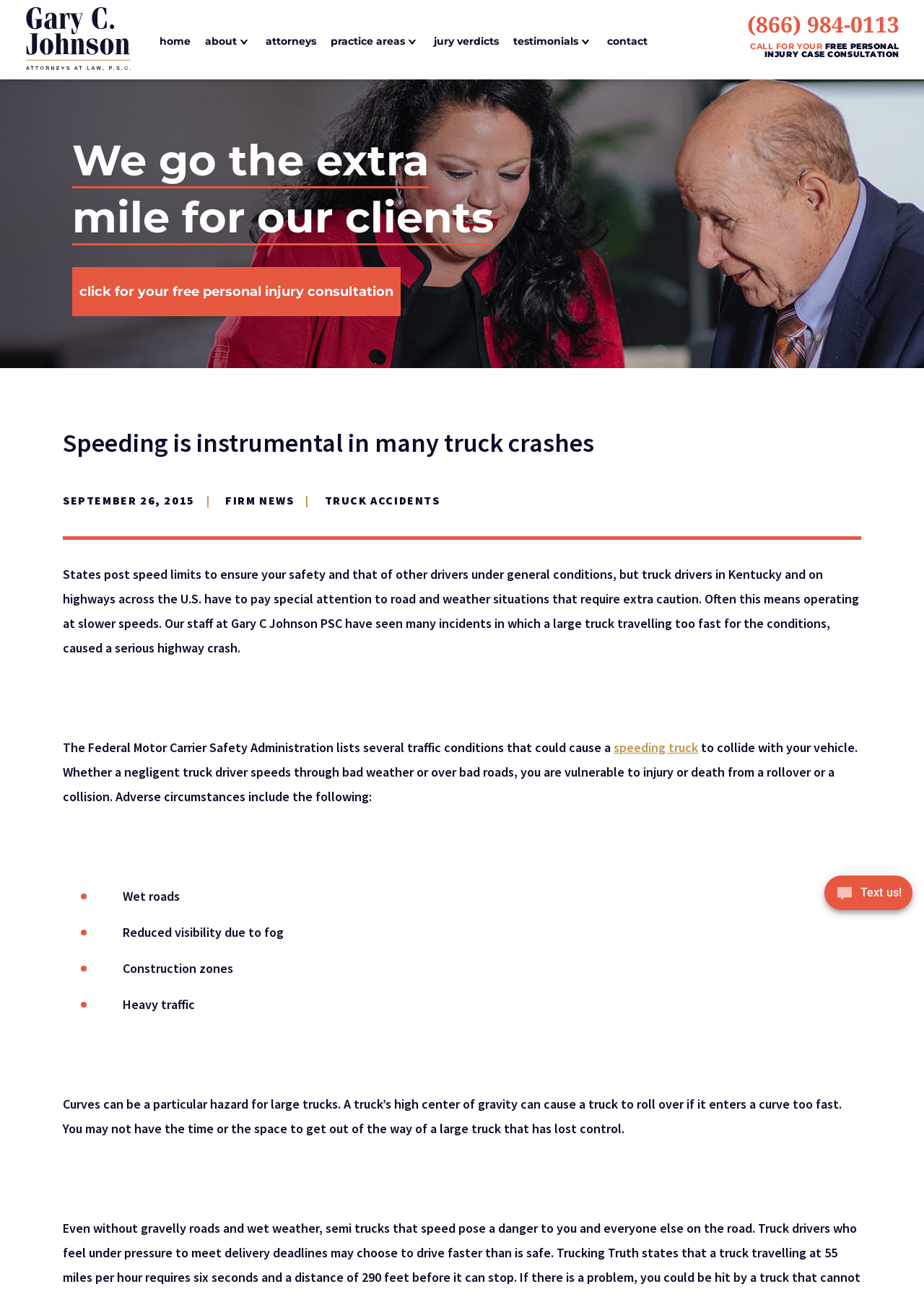Pinpoint the bounding box coordinates for the area that should be clicked to perform the following instruction: "Click the 'contact' link".

[0.657, 0.027, 0.701, 0.037]